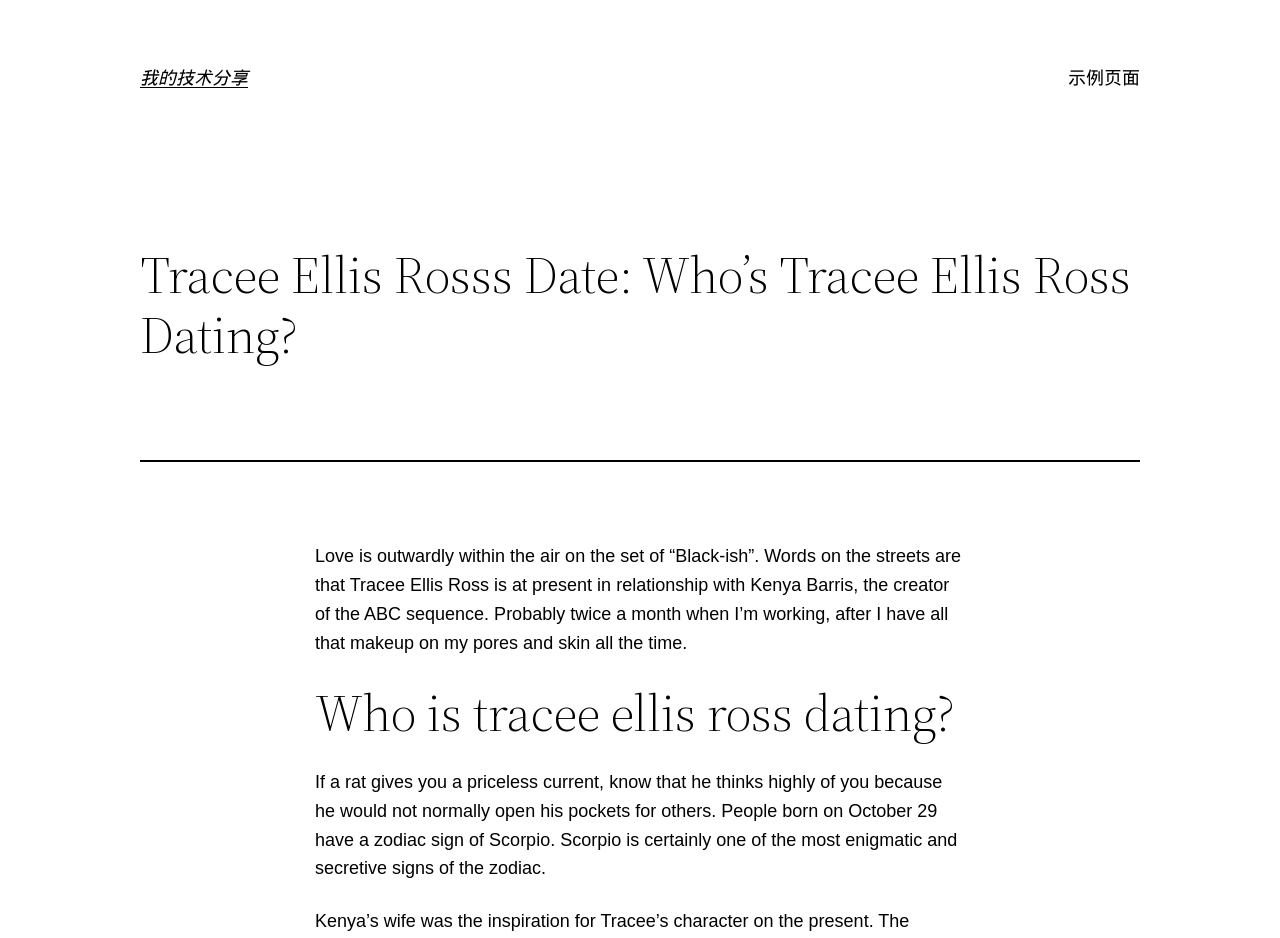Explain the contents of the webpage comprehensively.

The webpage appears to be an article or blog post about Tracee Ellis Ross, an American actress. At the top of the page, there is a heading that reads "我的技术分享" (which translates to "My Technical Sharing" in English), which is also a link. To the right of this heading is another link that says "示例页面" (which translates to "Example Page" in English).

Below these headings, there is a larger heading that spans almost the entire width of the page, which reads "Tracee Ellis Rosss Date: Who’s Tracee Ellis Ross Dating?". This heading is followed by a horizontal separator line.

The main content of the page starts below the separator line. There is a block of text that discusses Tracee Ellis Ross's personal life, specifically her rumored relationship with Kenya Barris, the creator of the ABC series "Black-ish". This text is positioned in the middle of the page.

Below this text, there is a heading that asks "Who is tracee ellis ross dating?", which is centered on the page. Finally, there is another block of text that appears to be unrelated to the main topic, discussing the zodiac sign of Scorpio and its characteristics. This text is positioned at the bottom of the page.